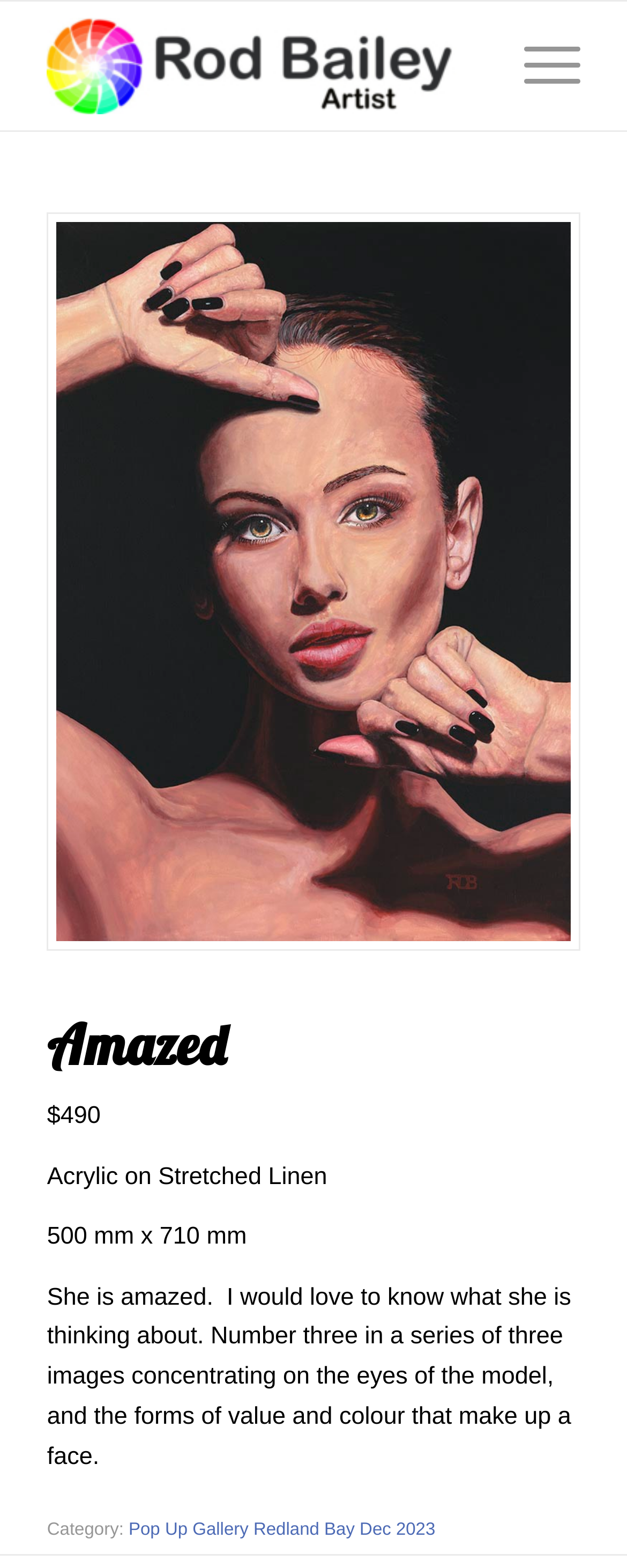What is the category of the artwork?
Please use the visual content to give a single word or phrase answer.

Pop Up Gallery Redland Bay Dec 2023